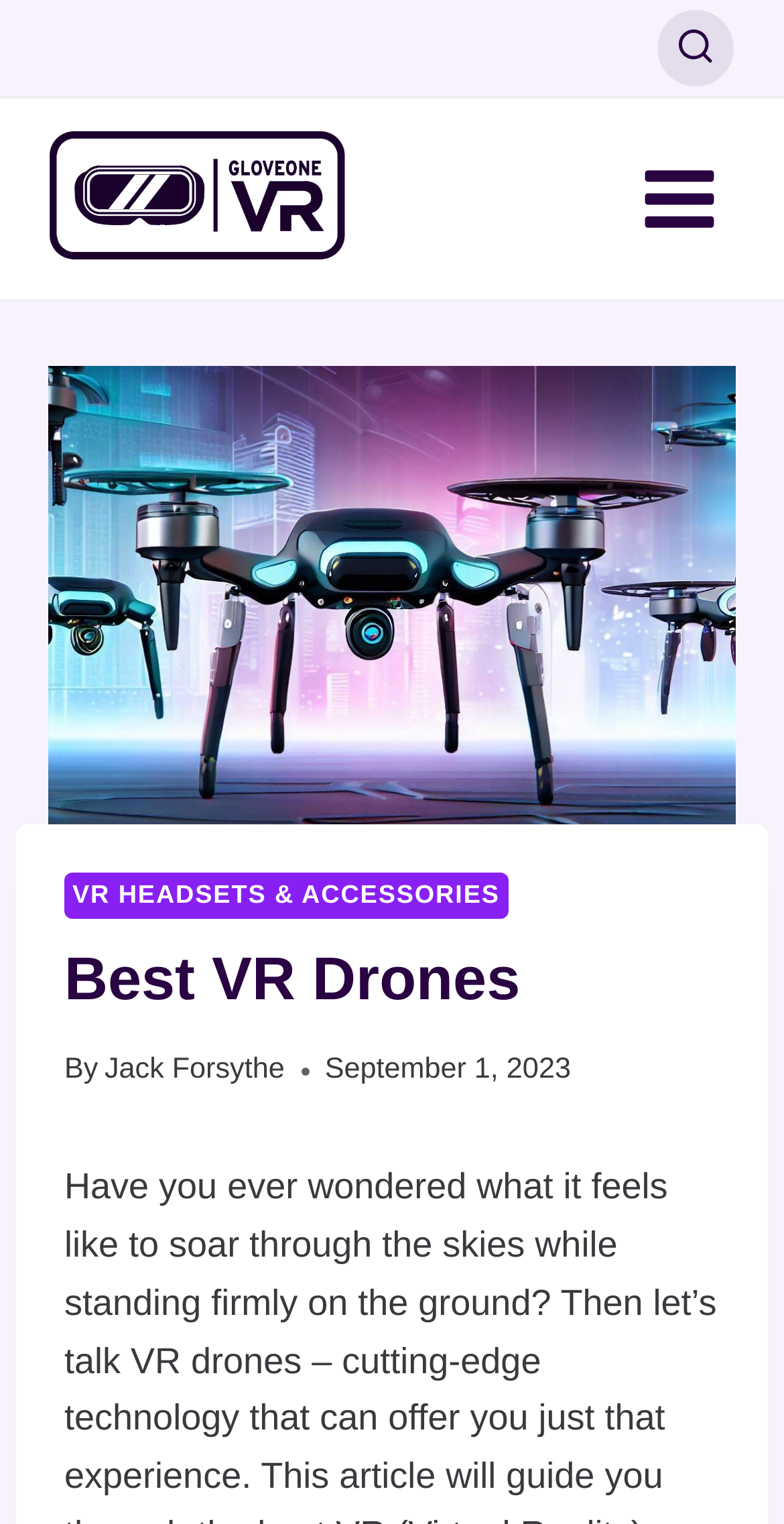Using the format (top-left x, top-left y, bottom-right x, bottom-right y), provide the bounding box coordinates for the described UI element. All values should be floating point numbers between 0 and 1: Search

[0.839, 0.007, 0.936, 0.056]